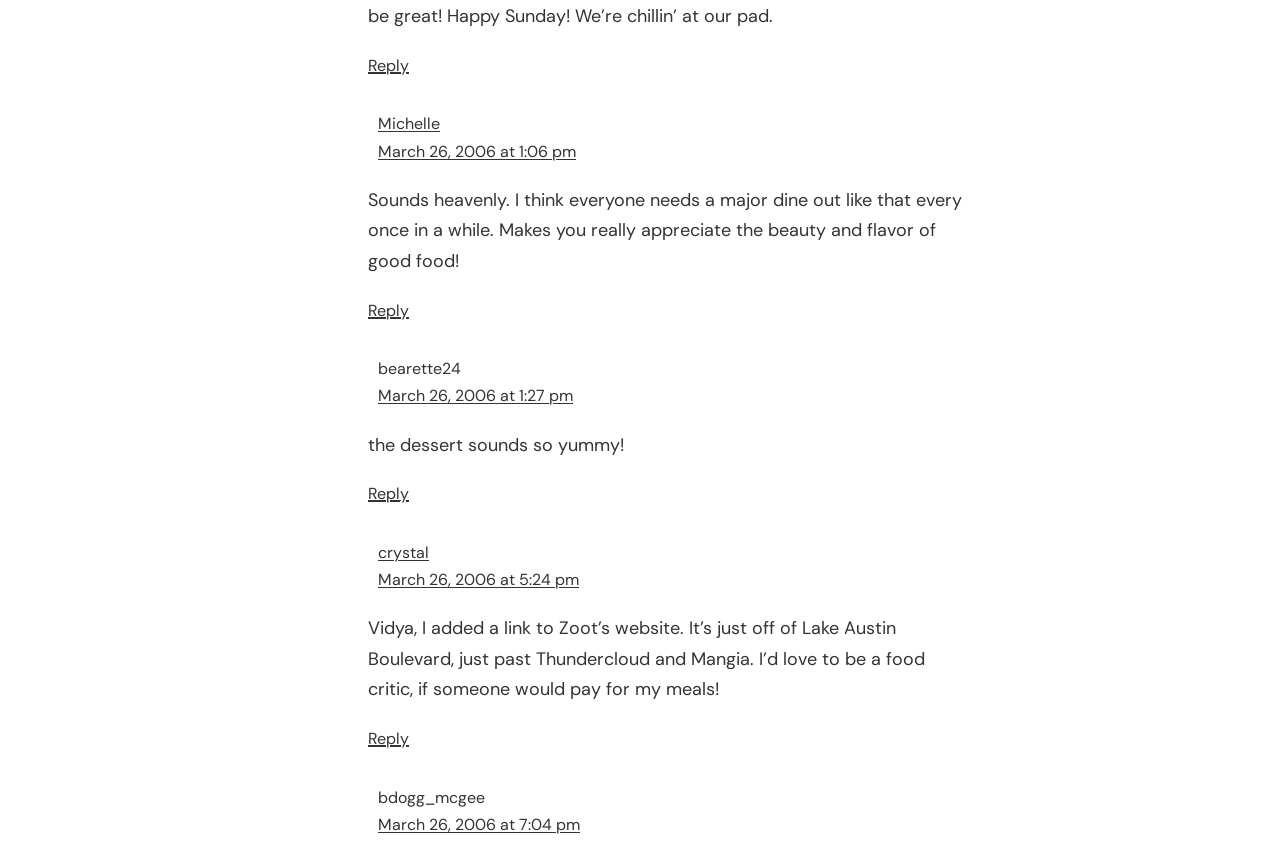Kindly provide the bounding box coordinates of the section you need to click on to fulfill the given instruction: "View Michelle's post".

[0.295, 0.131, 0.344, 0.155]